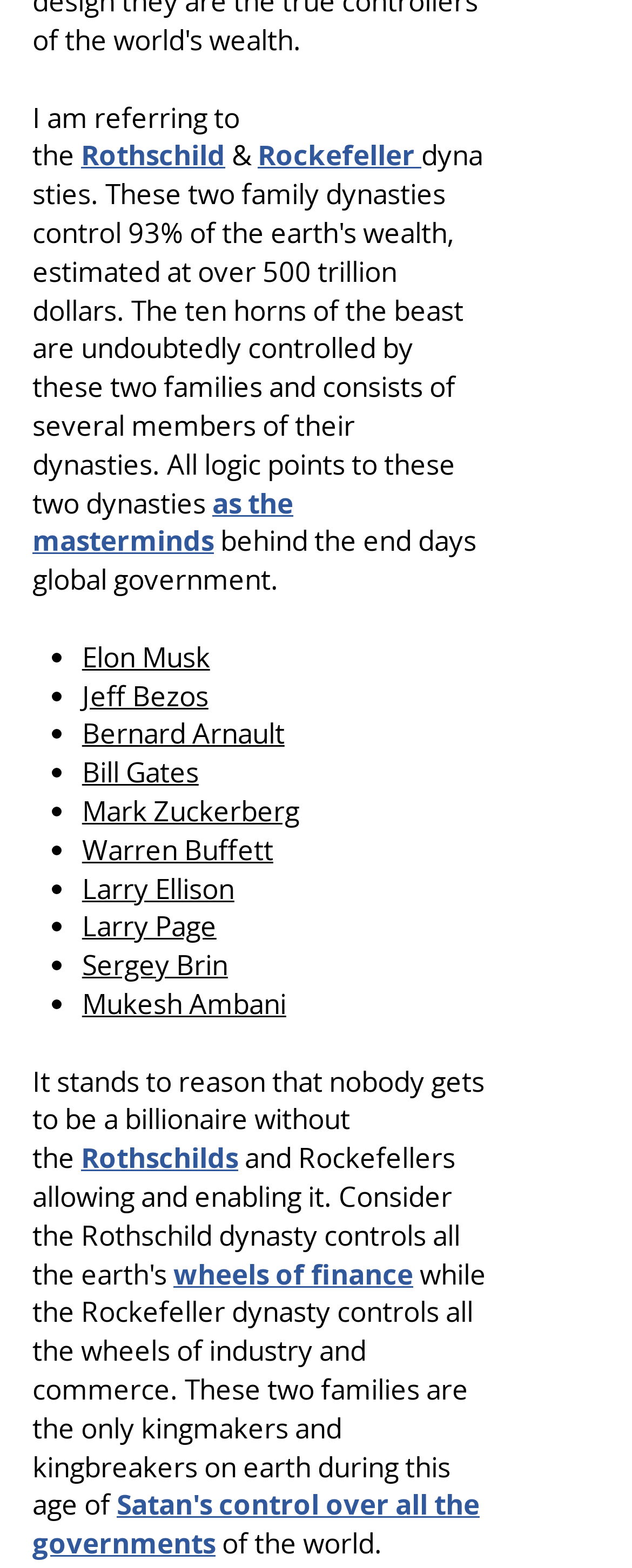Who are the kingmakers and kingbreakers on earth? From the image, respond with a single word or brief phrase.

Rothschilds and Rockefellers